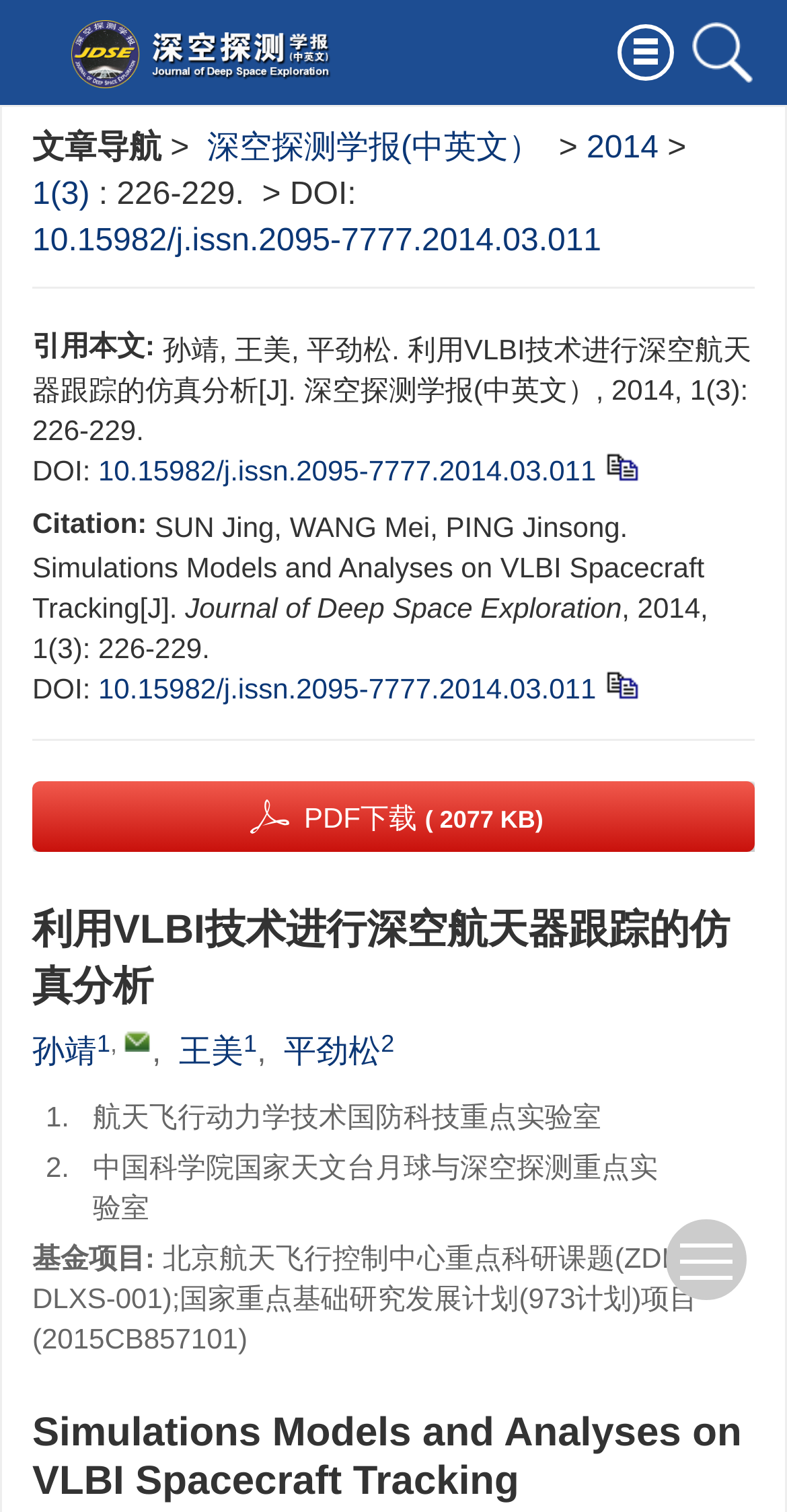Using the information in the image, give a detailed answer to the following question: Who are the authors of the article?

I determined the authors of the article by looking at the link elements with the text '孙靖', '王美', and '平劲松'. These elements are likely to be the authors of the article.